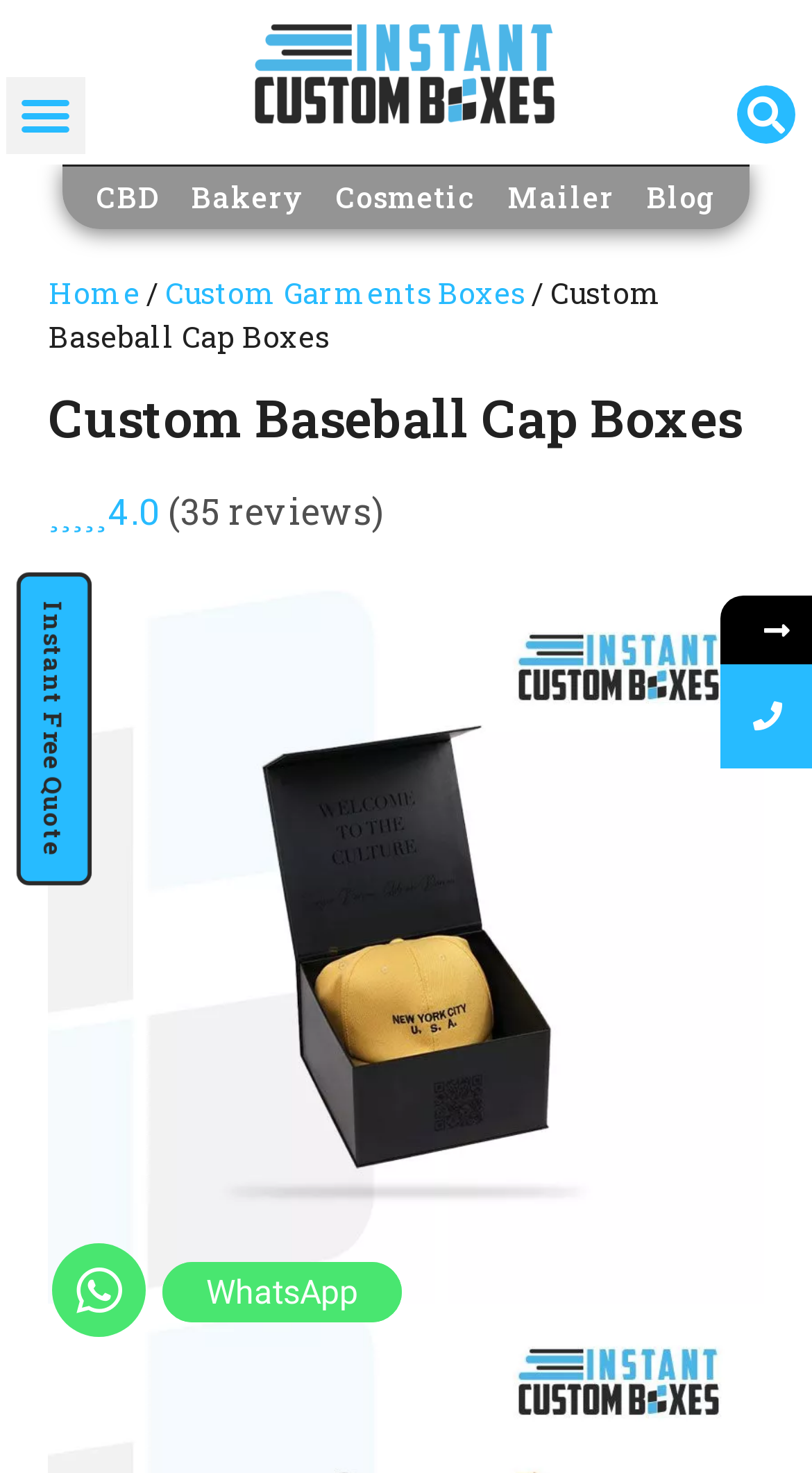Please locate the bounding box coordinates of the element that should be clicked to achieve the given instruction: "Contact via WhatsApp".

[0.2, 0.857, 0.495, 0.898]